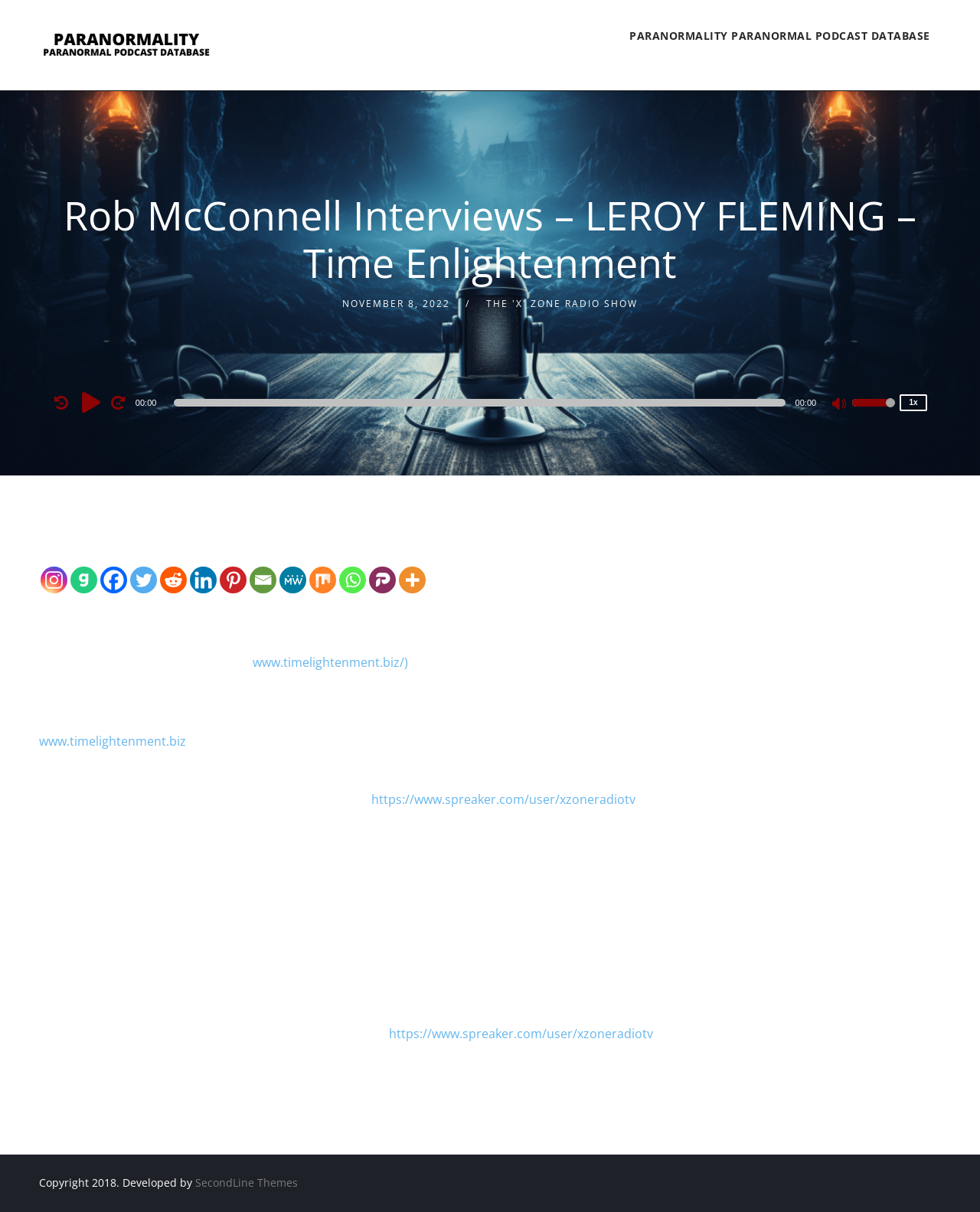Please locate the bounding box coordinates for the element that should be clicked to achieve the following instruction: "Listen to The 'X' Zone Radio Show". Ensure the coordinates are given as four float numbers between 0 and 1, i.e., [left, top, right, bottom].

[0.496, 0.245, 0.651, 0.256]